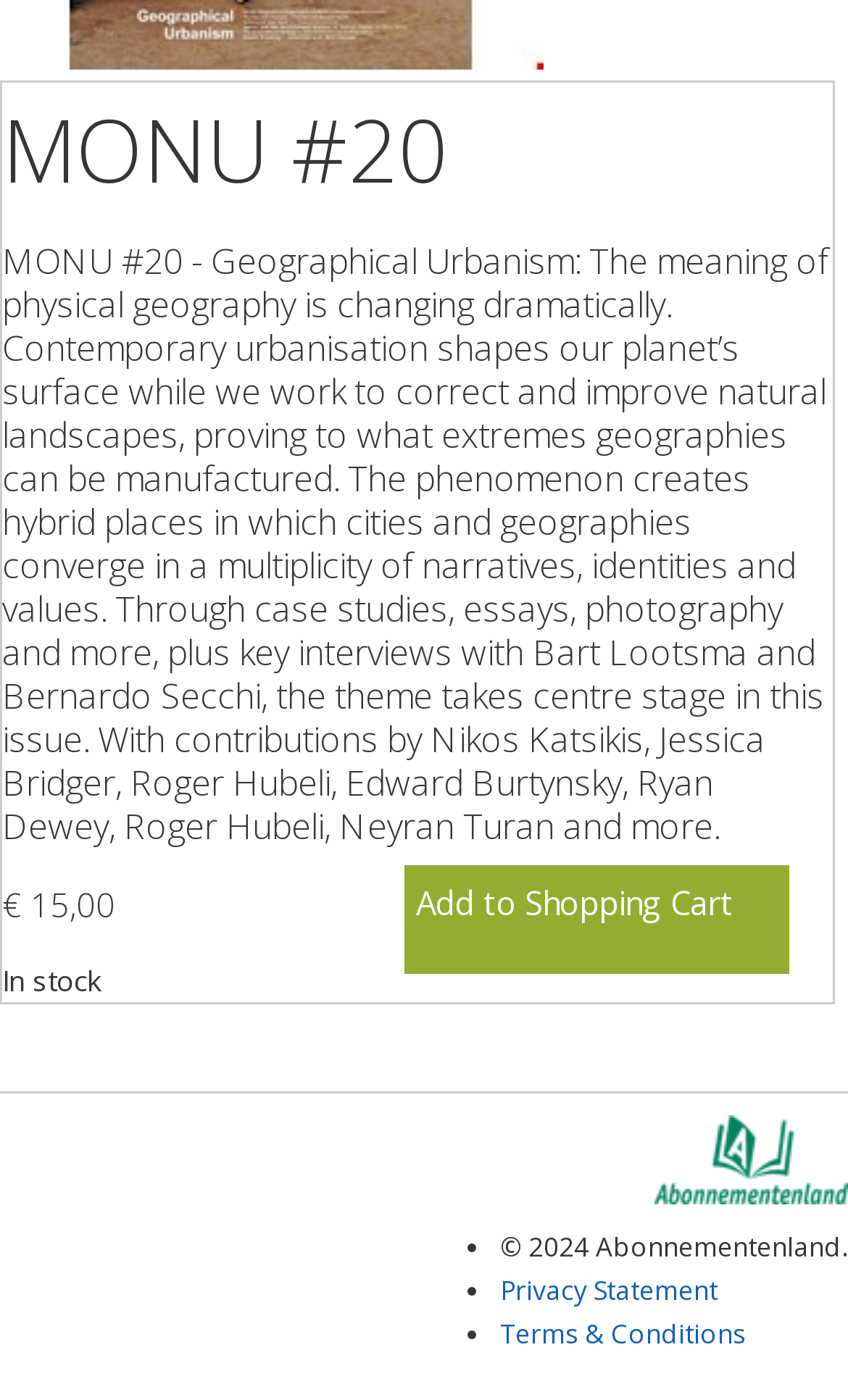What are the terms and conditions of the website?
Give a detailed and exhaustive answer to the question.

The link element with the text 'Terms & Conditions' suggests that the website has terms and conditions that can be accessed by clicking on the link.